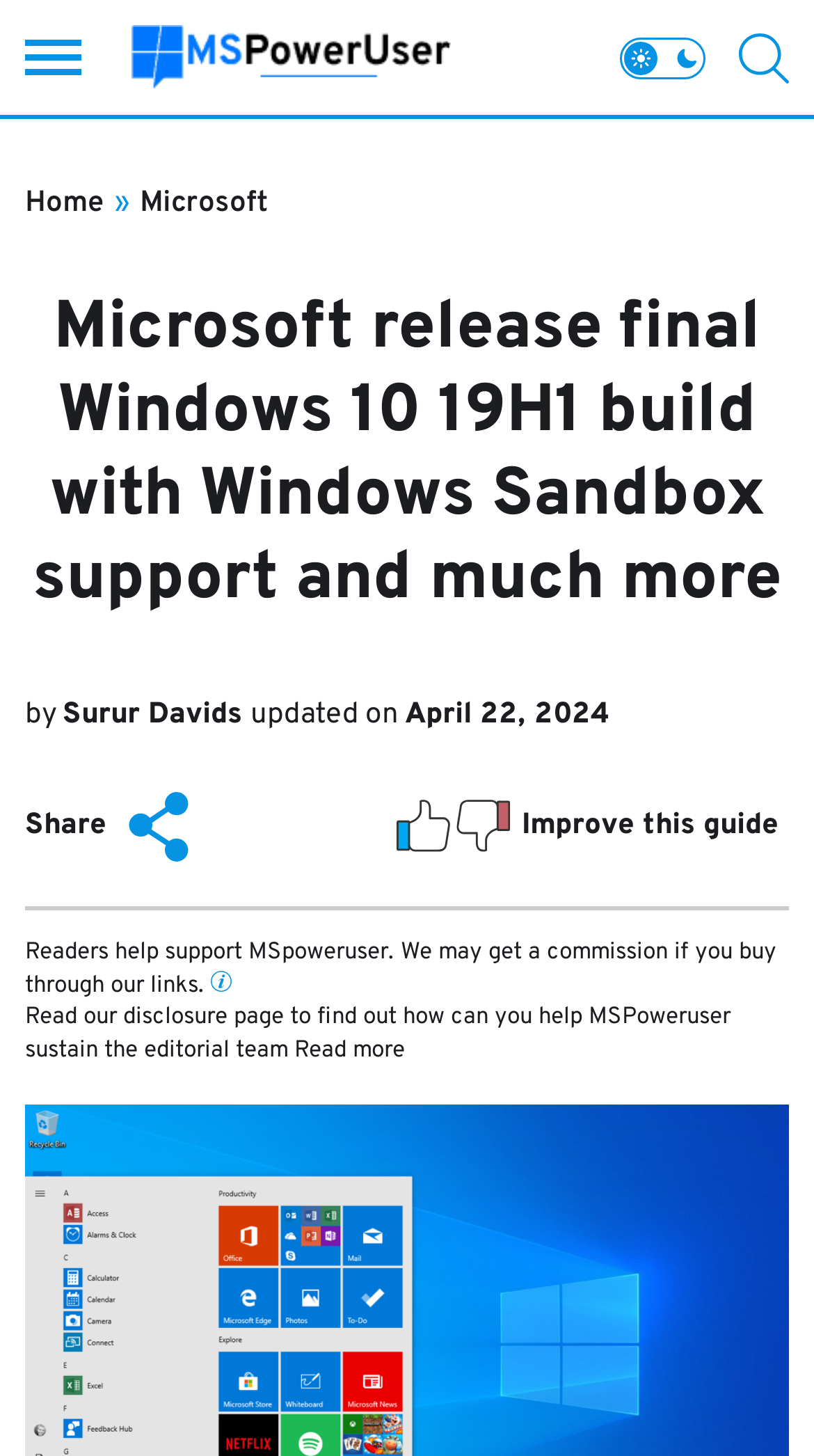Identify the primary heading of the webpage and provide its text.

Microsoft release final Windows 10 19H1 build with Windows Sandbox support and much more